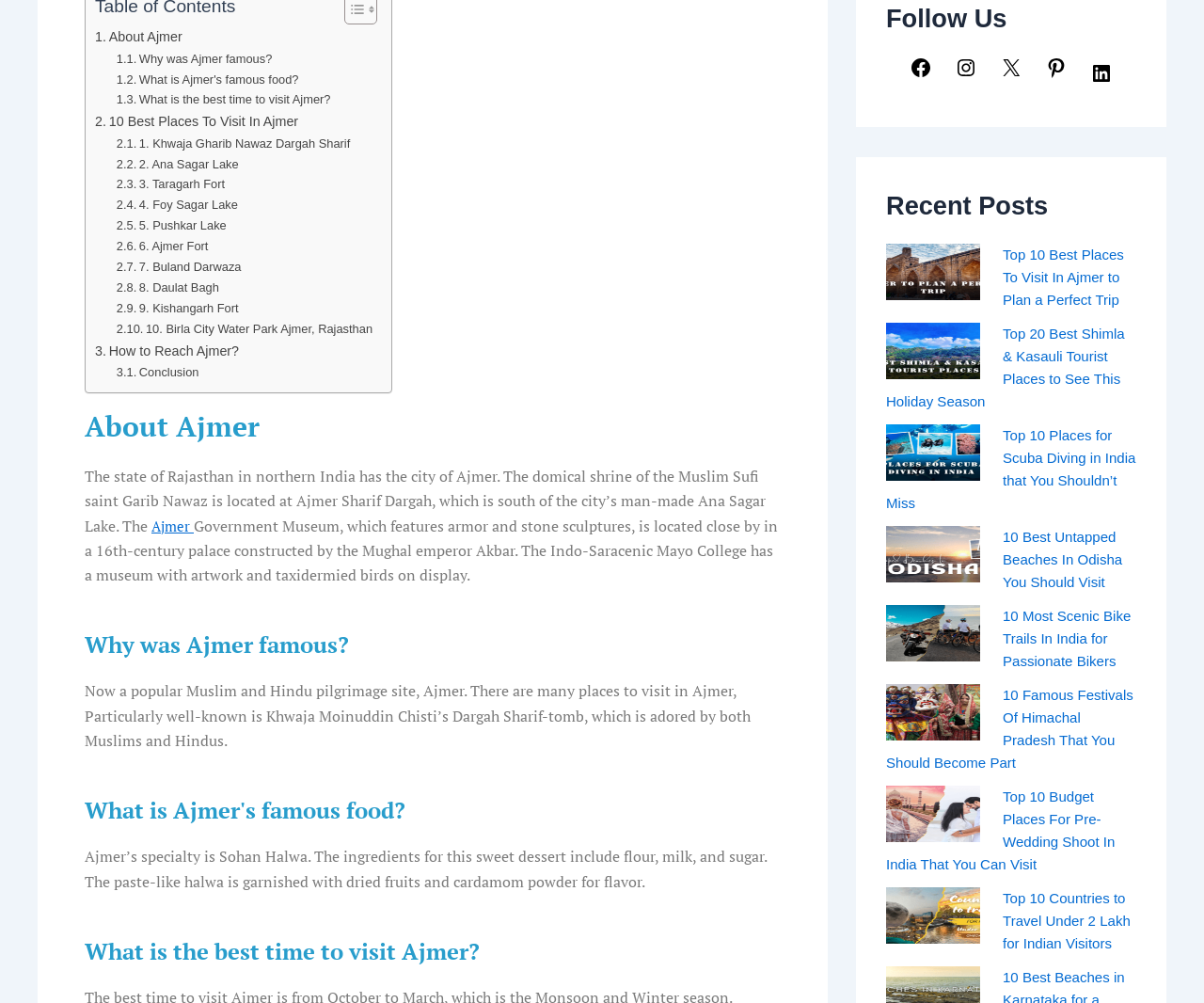Based on the element description About Ajmer, identify the bounding box of the UI element in the given webpage screenshot. The coordinates should be in the format (top-left x, top-left y, bottom-right x, bottom-right y) and must be between 0 and 1.

[0.079, 0.026, 0.156, 0.048]